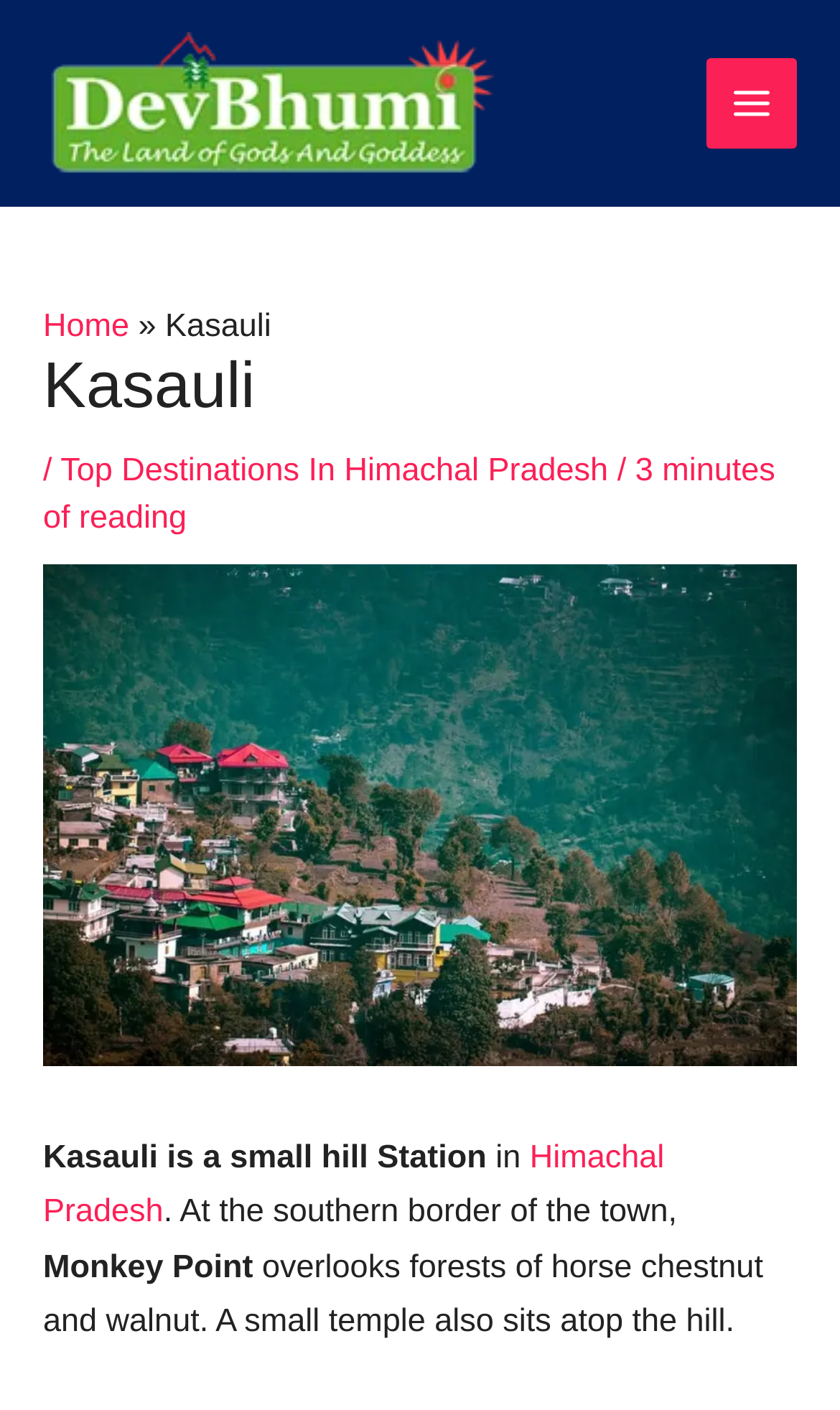What is located at the southern border of Kasauli?
Provide a well-explained and detailed answer to the question.

According to the webpage, Monkey Point is located at the southern border of the town, which suggests that it is a notable landmark or attraction in Kasauli.